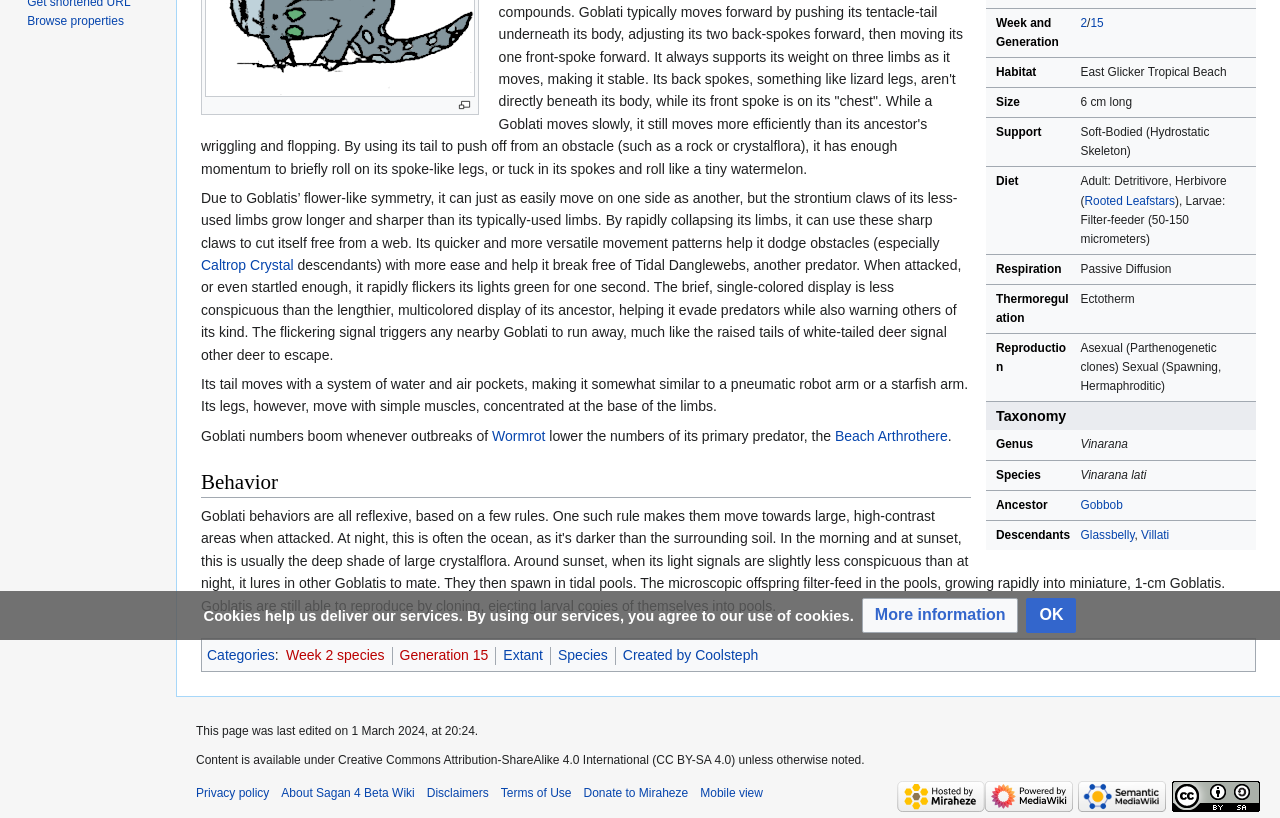Using the provided element description, identify the bounding box coordinates as (top-left x, top-left y, bottom-right x, bottom-right y). Ensure all values are between 0 and 1. Description: Extant

[0.393, 0.791, 0.424, 0.811]